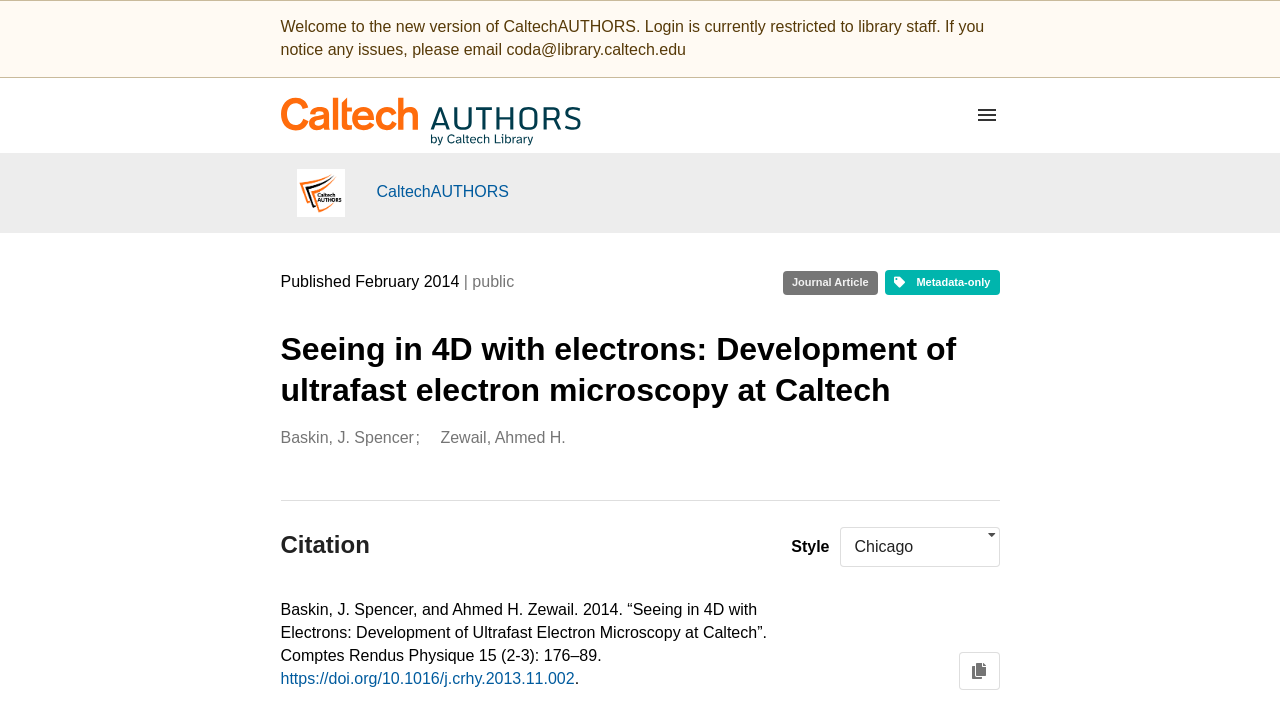Locate the coordinates of the bounding box for the clickable region that fulfills this instruction: "Follow the link to the DOI".

[0.219, 0.938, 0.449, 0.962]